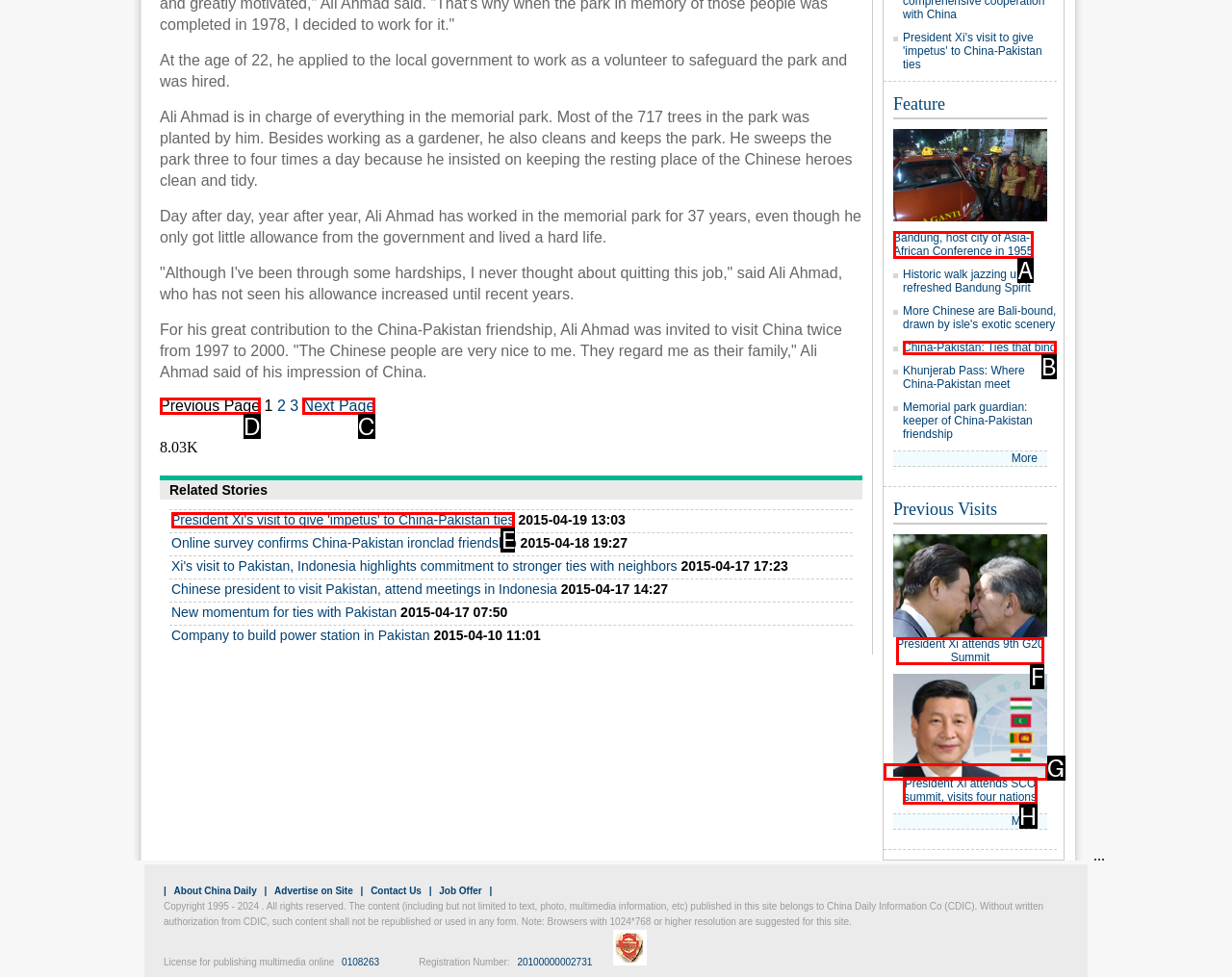Given the instruction: Click on 'Previous Page', which HTML element should you click on?
Answer with the letter that corresponds to the correct option from the choices available.

D